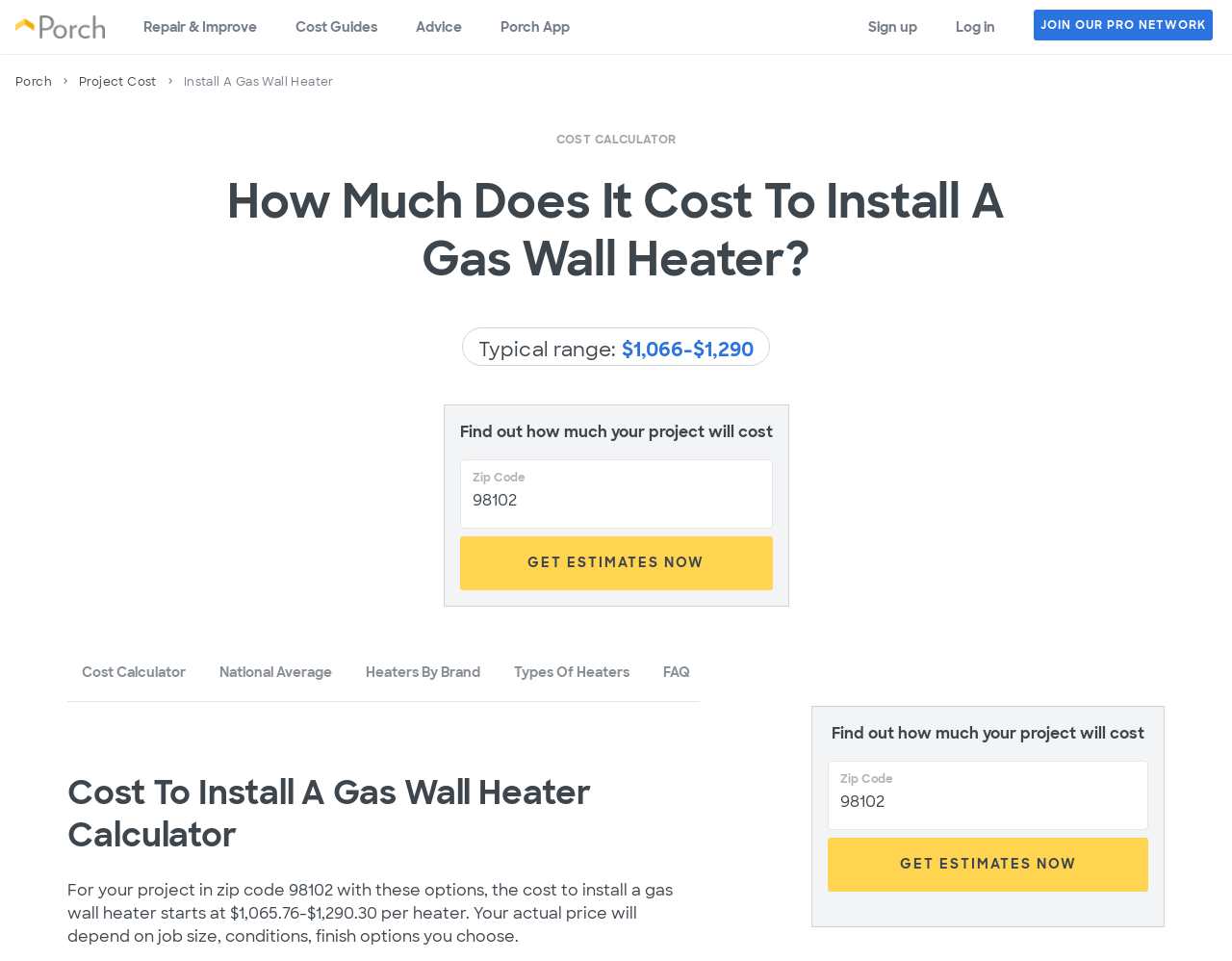Can you pinpoint the bounding box coordinates for the clickable element required for this instruction: "Click the 'JOIN OUR PRO NETWORK' link"? The coordinates should be four float numbers between 0 and 1, i.e., [left, top, right, bottom].

[0.839, 0.01, 0.984, 0.042]